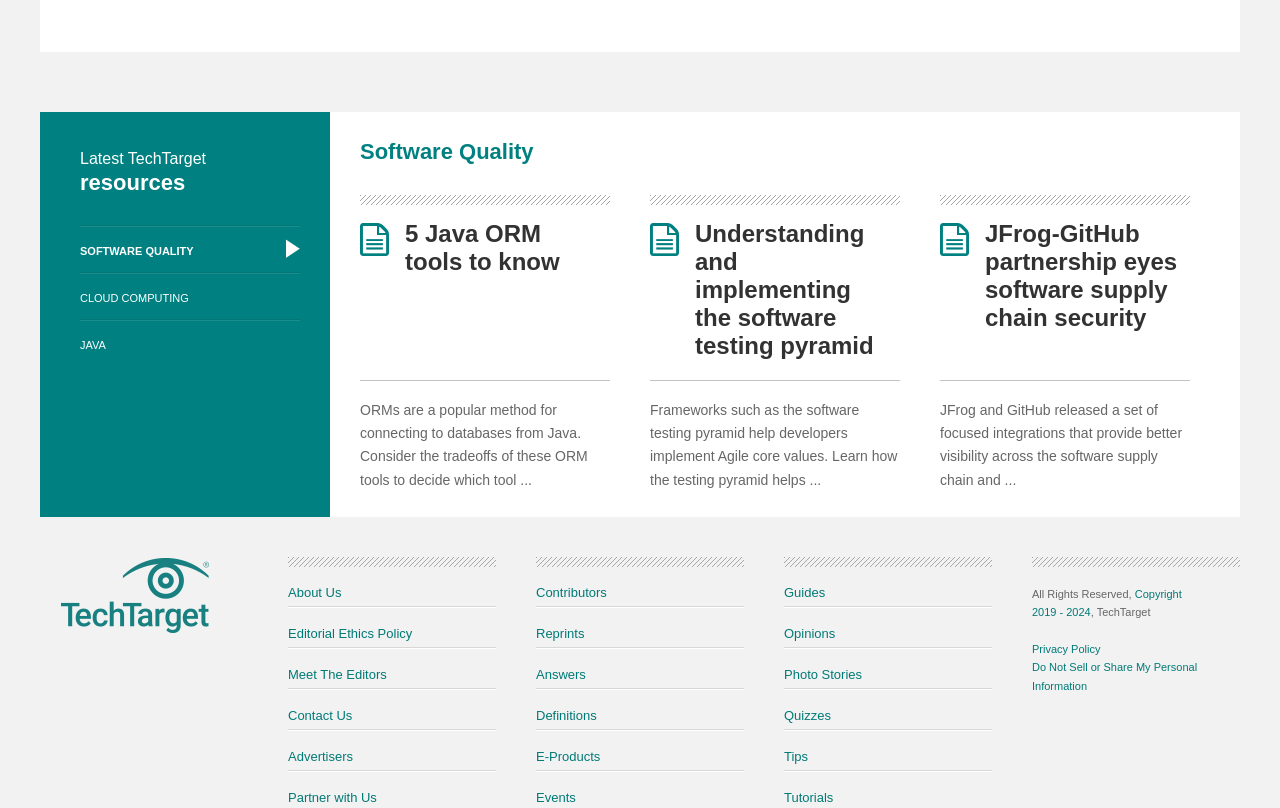Could you determine the bounding box coordinates of the clickable element to complete the instruction: "Click on the 'JAVA' link"? Provide the coordinates as four float numbers between 0 and 1, i.e., [left, top, right, bottom].

[0.062, 0.049, 0.234, 0.106]